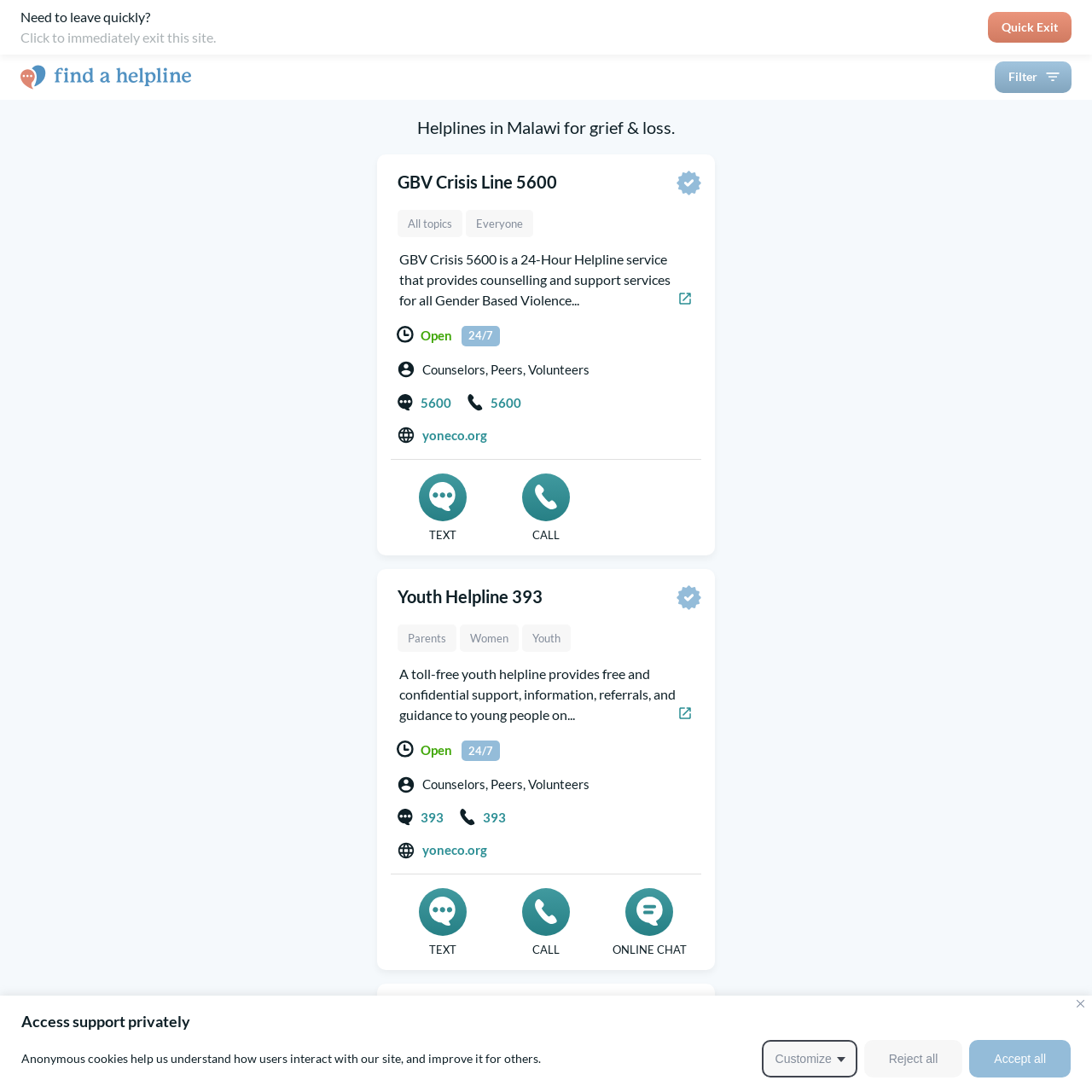What is the Youth Helpline 393?
Provide a thorough and detailed answer to the question.

The Youth Helpline 393 is a toll-free helpline that provides free and confidential support, information, referrals, and guidance to young people on various topics, as indicated by the text 'A toll-free youth helpline provides free and confidential support, information, referrals, and guidance to young people on...'.